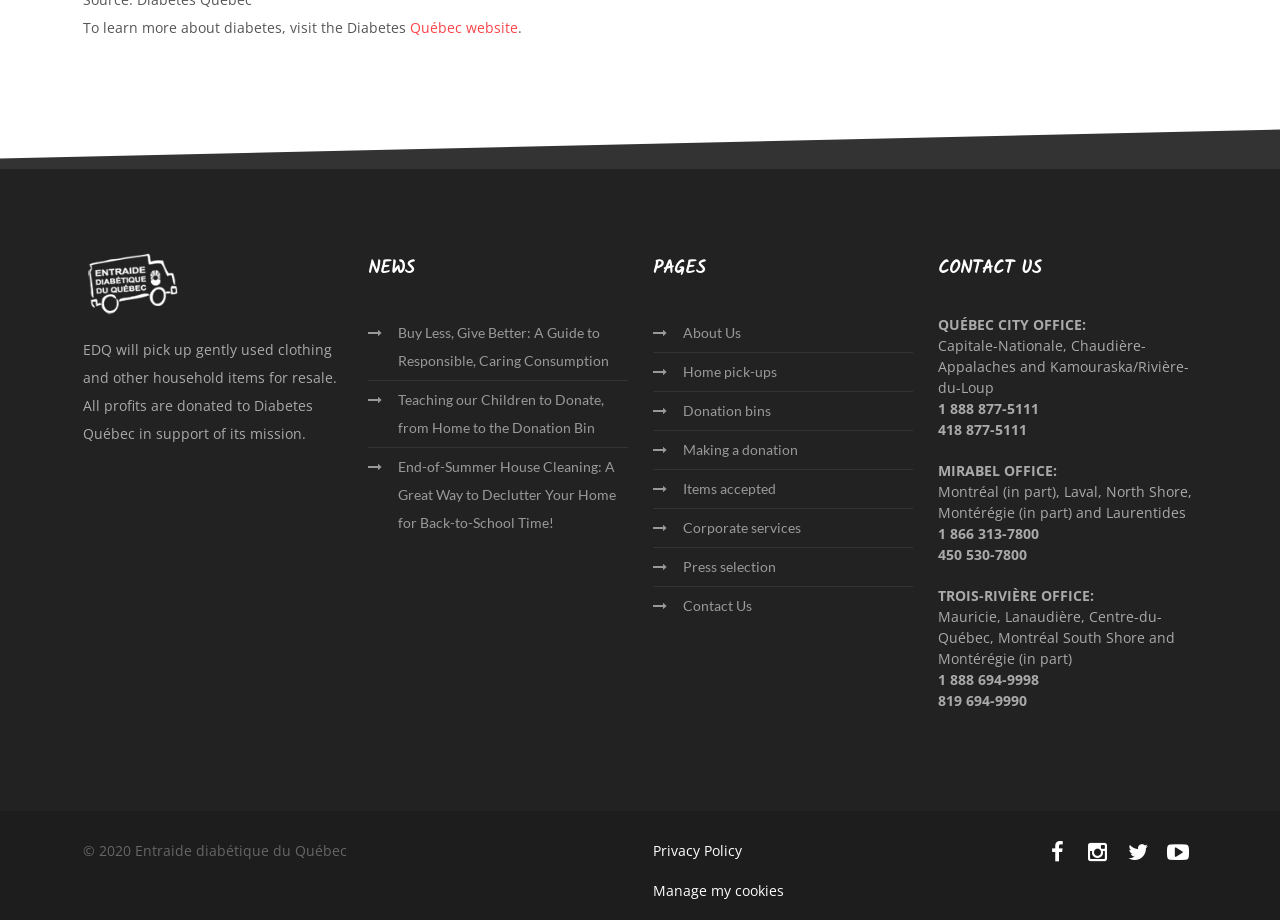What is the organization's mission?
Look at the image and provide a short answer using one word or a phrase.

Supporting Diabetes Québec